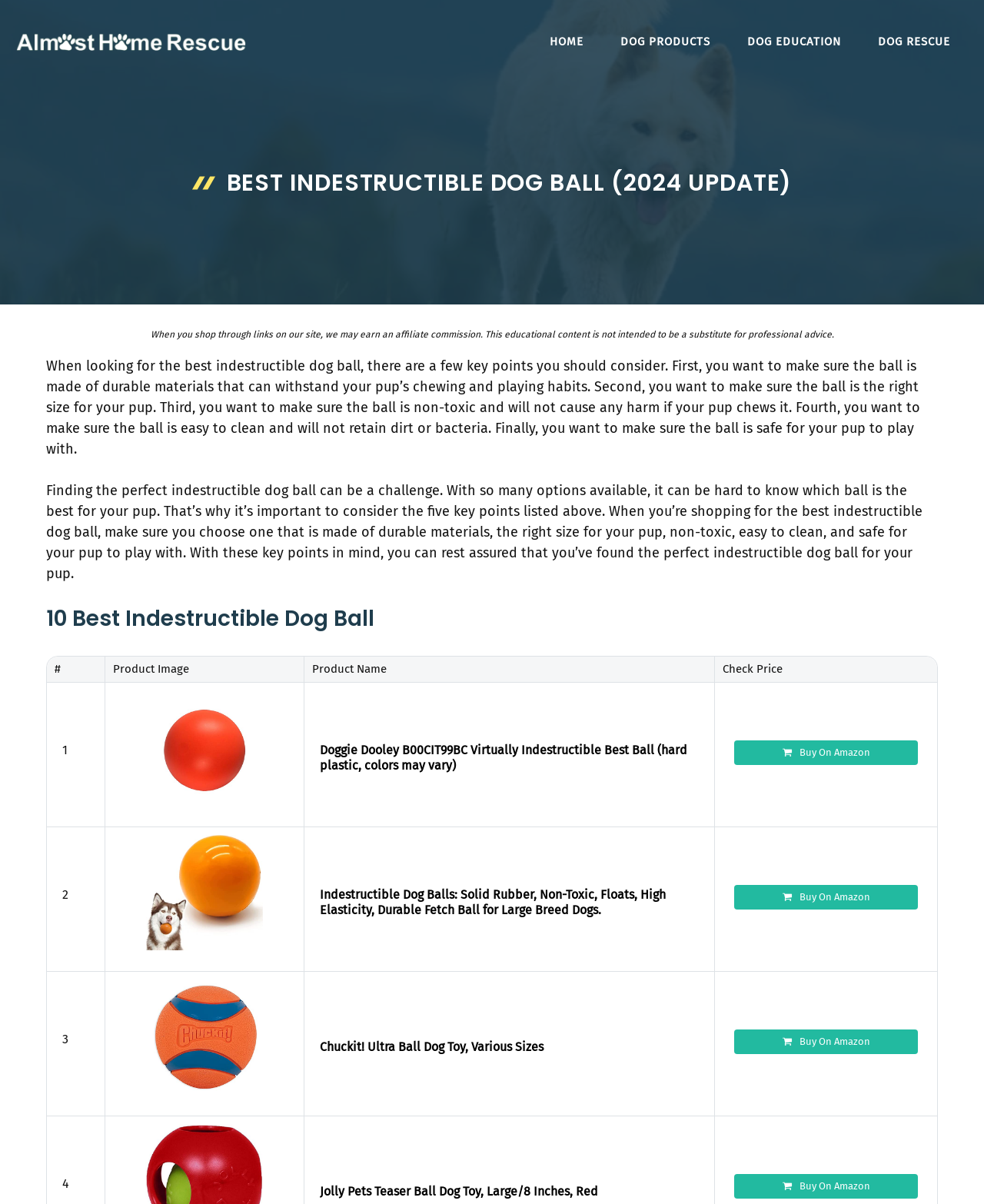Locate the bounding box coordinates of the element that needs to be clicked to carry out the instruction: "Click on the 'DOG RESCUE' link". The coordinates should be given as four float numbers ranging from 0 to 1, i.e., [left, top, right, bottom].

[0.873, 0.028, 0.984, 0.041]